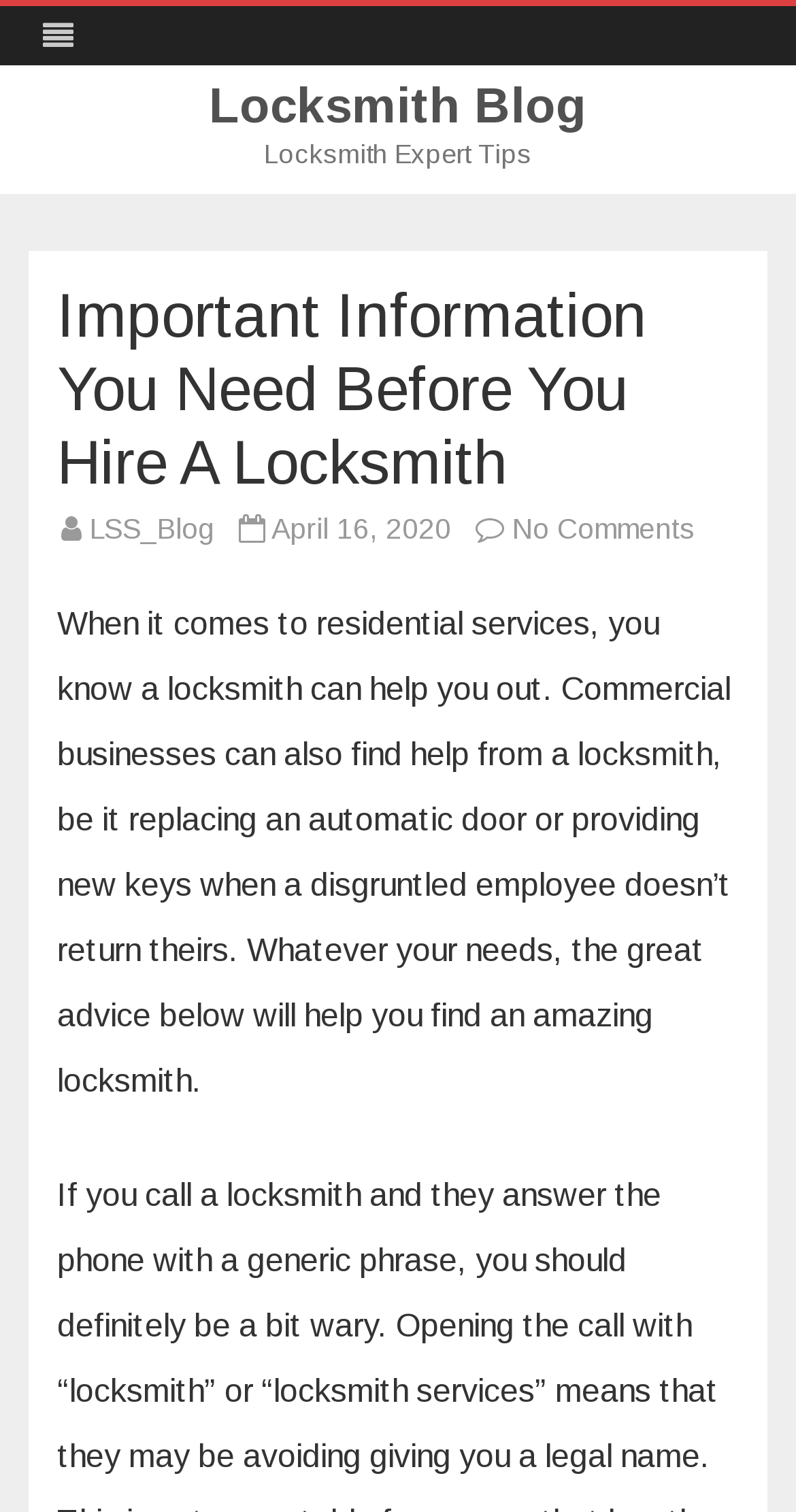Respond with a single word or phrase:
What is the date of the blog post?

April 16, 2020